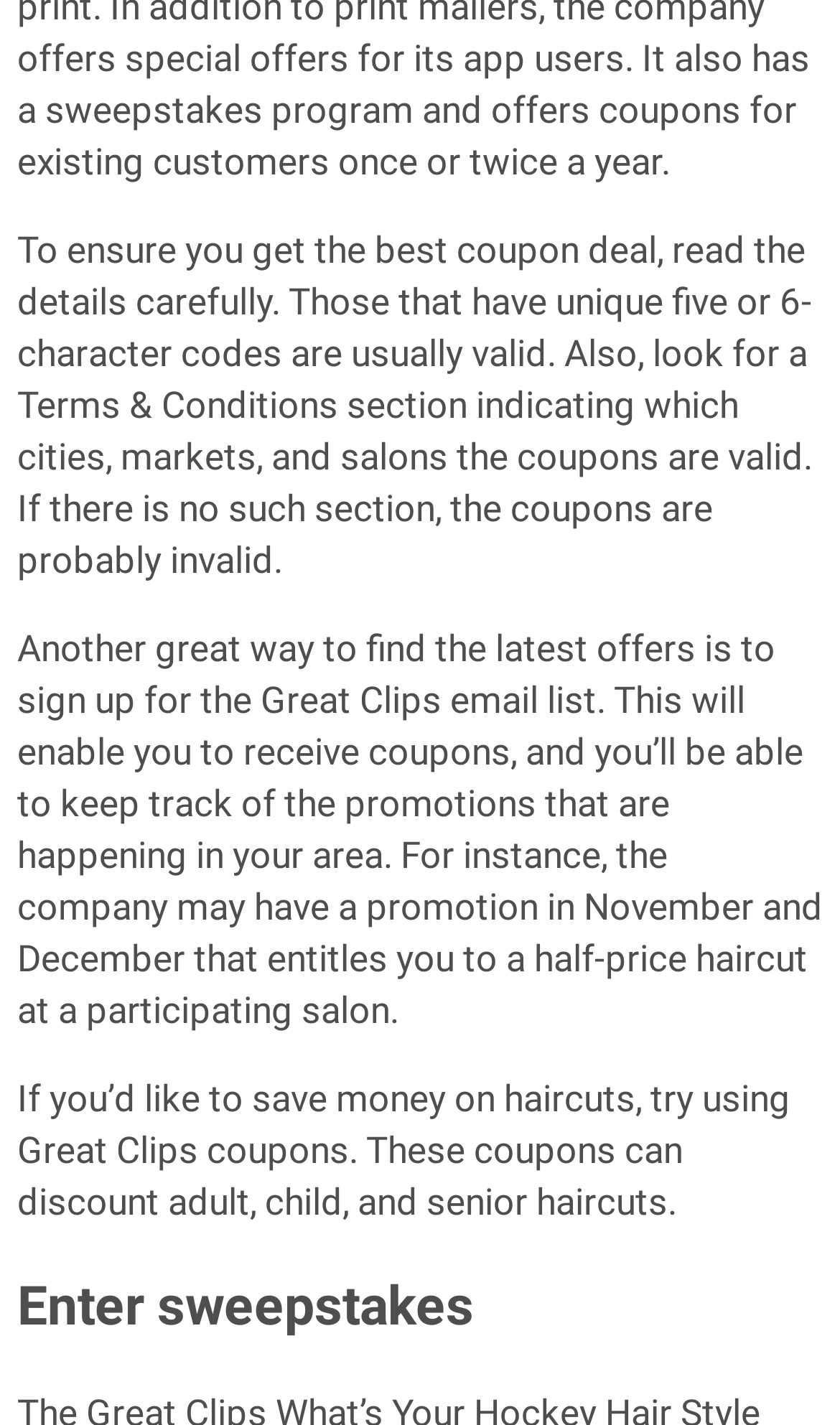Point out the bounding box coordinates of the section to click in order to follow this instruction: "Read previous post".

[0.021, 0.311, 0.177, 0.335]